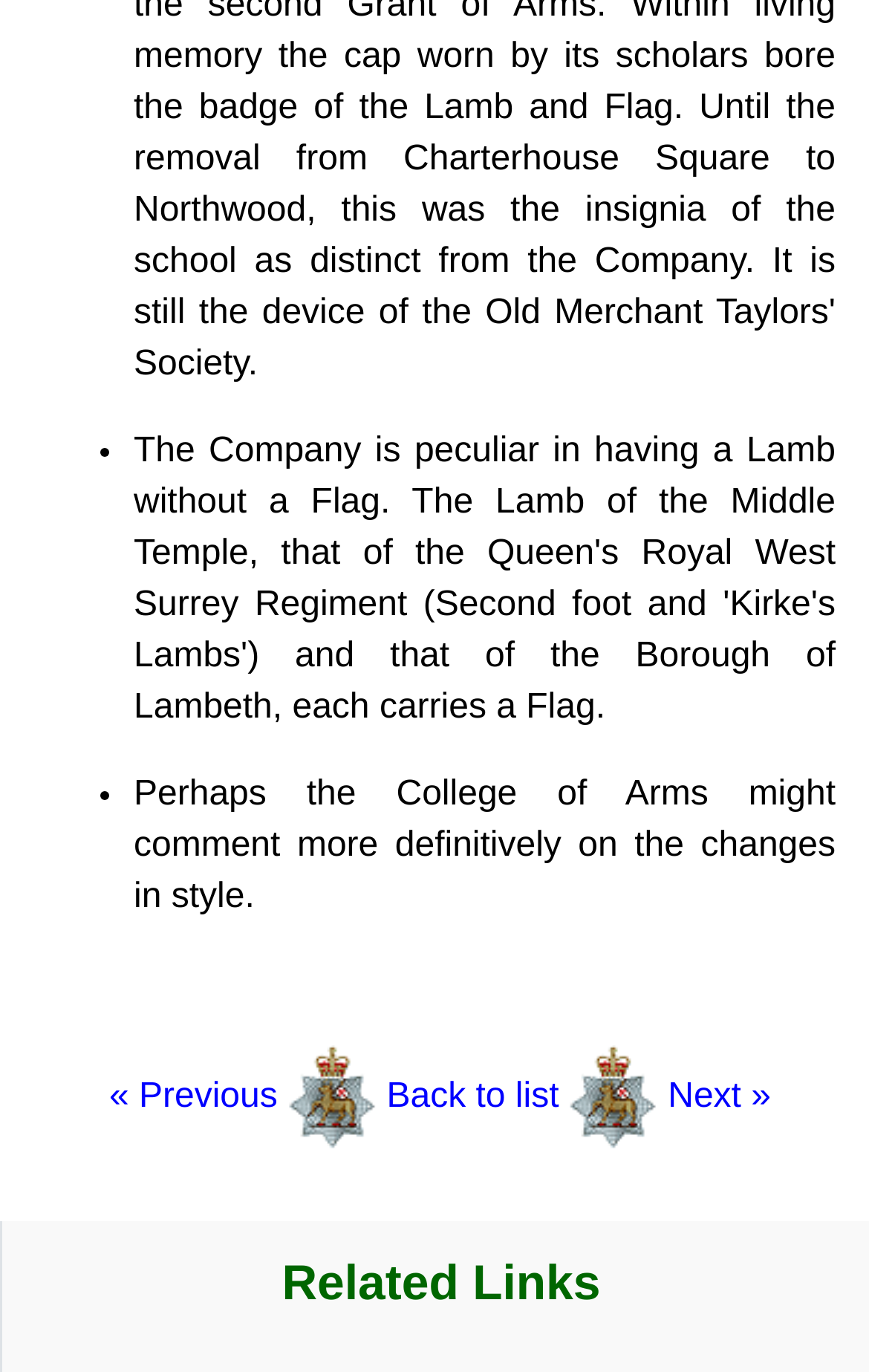What is the symbol used as a list marker?
Look at the image and answer with only one word or phrase.

•